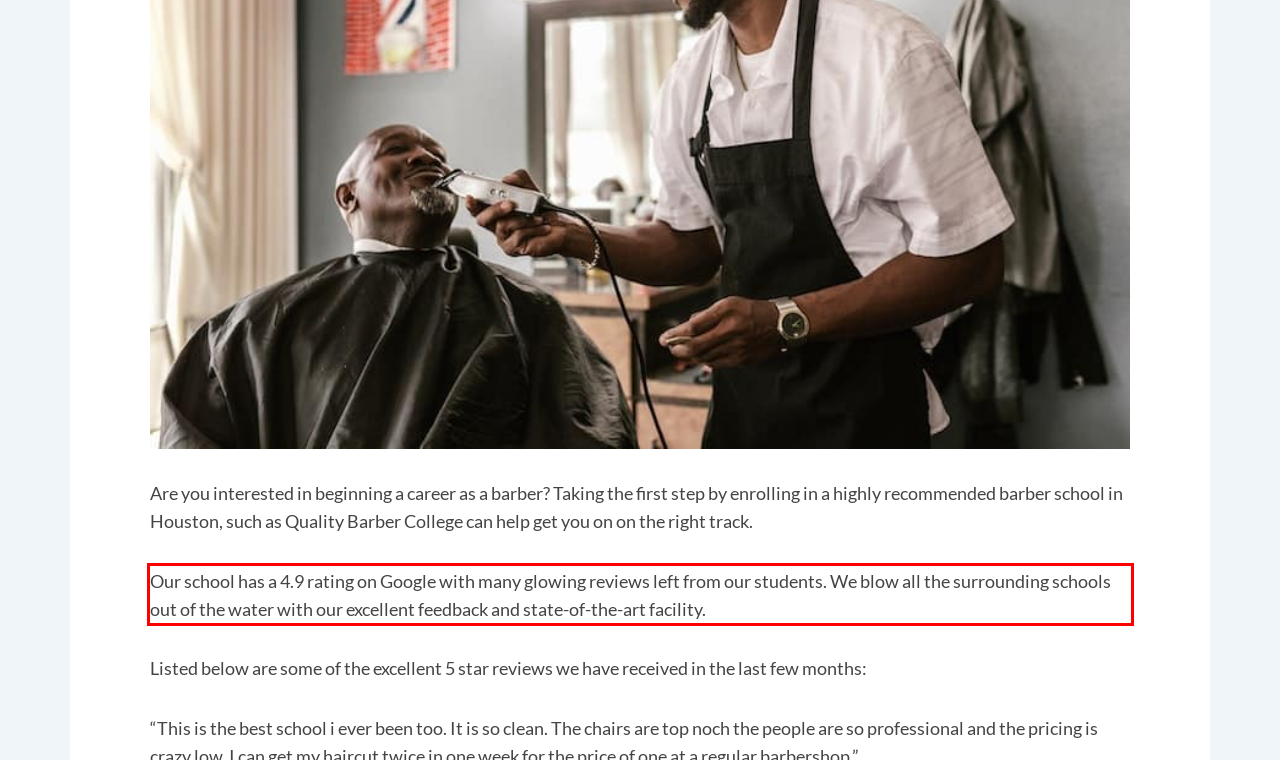You have a screenshot of a webpage where a UI element is enclosed in a red rectangle. Perform OCR to capture the text inside this red rectangle.

Our school has a 4.9 rating on Google with many glowing reviews left from our students. We blow all the surrounding schools out of the water with our excellent feedback and state-of-the-art facility.